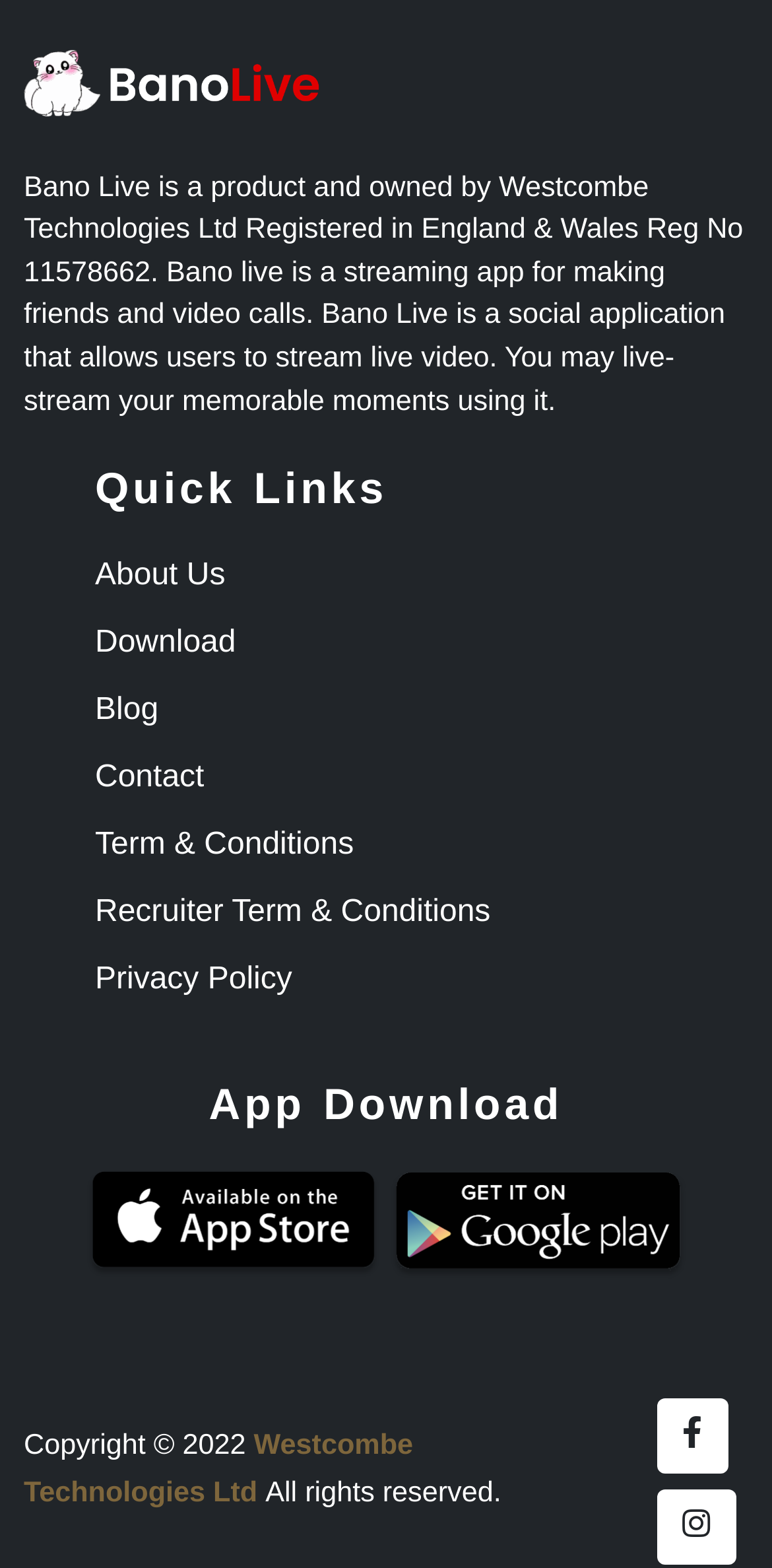Determine the bounding box for the UI element described here: "Privacy Policy".

[0.123, 0.614, 0.378, 0.636]